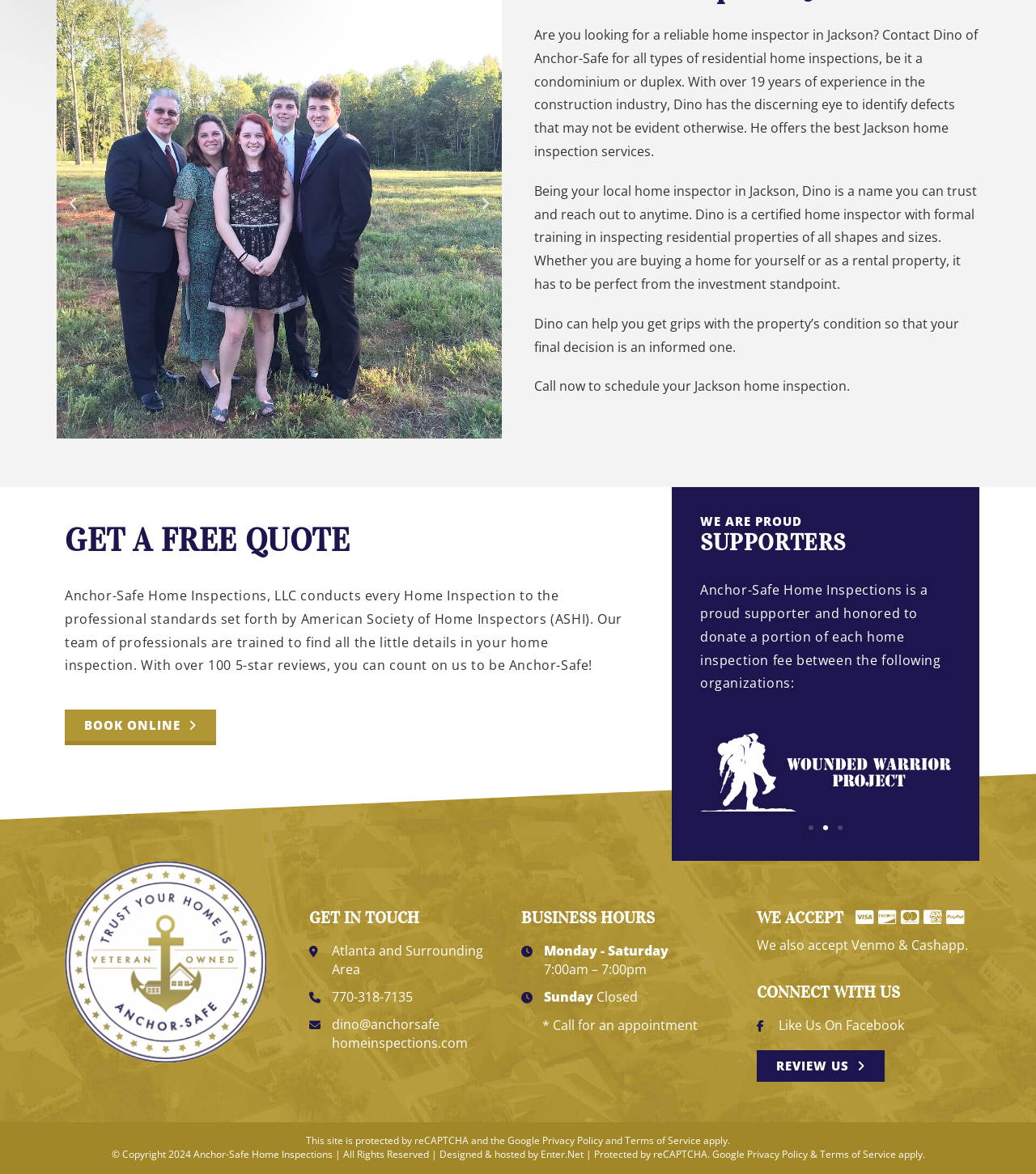Find the bounding box coordinates of the clickable area that will achieve the following instruction: "Click the 'BOOK ONLINE' button".

[0.062, 0.605, 0.209, 0.635]